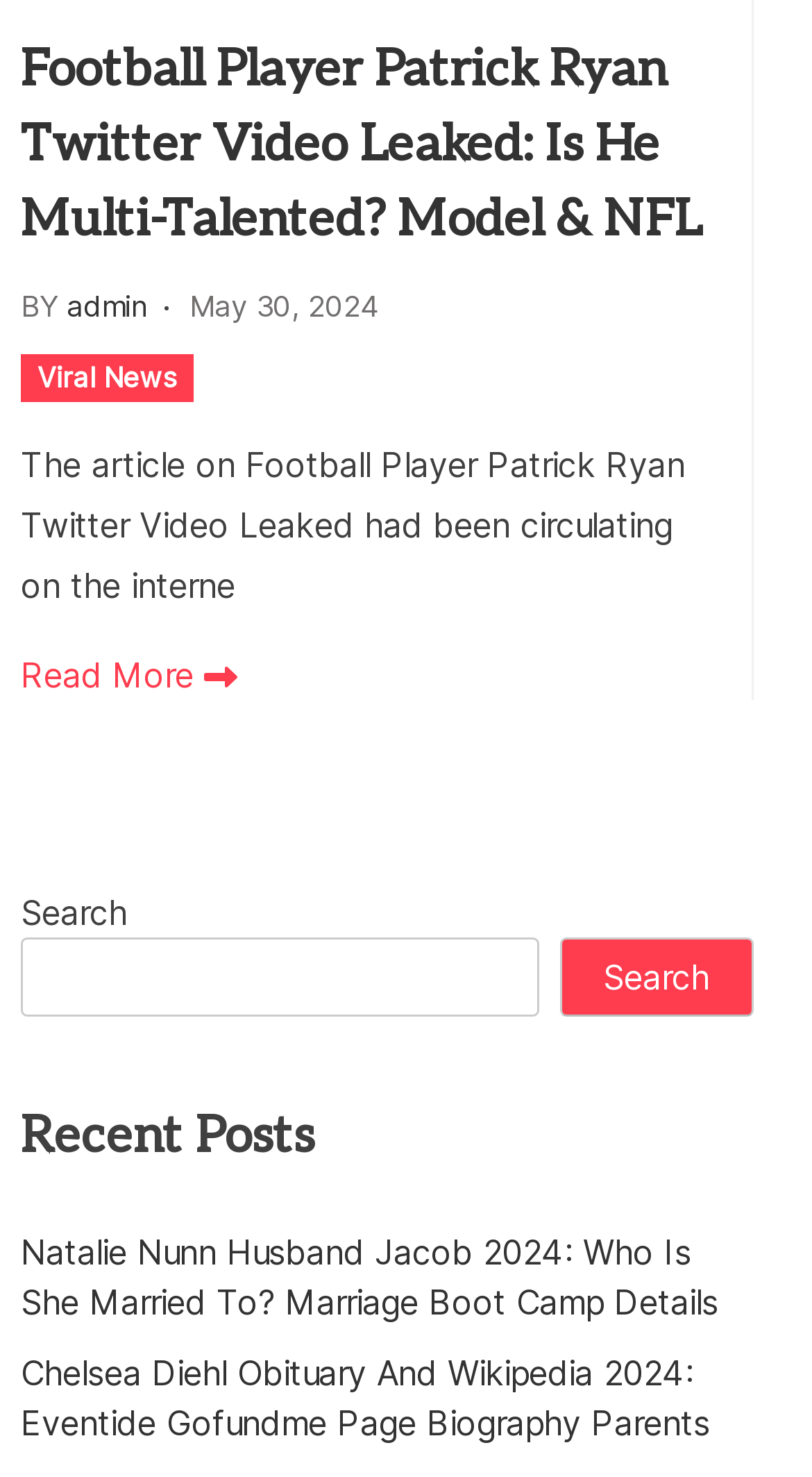Please locate the bounding box coordinates of the region I need to click to follow this instruction: "Search for something".

[0.026, 0.601, 0.927, 0.688]